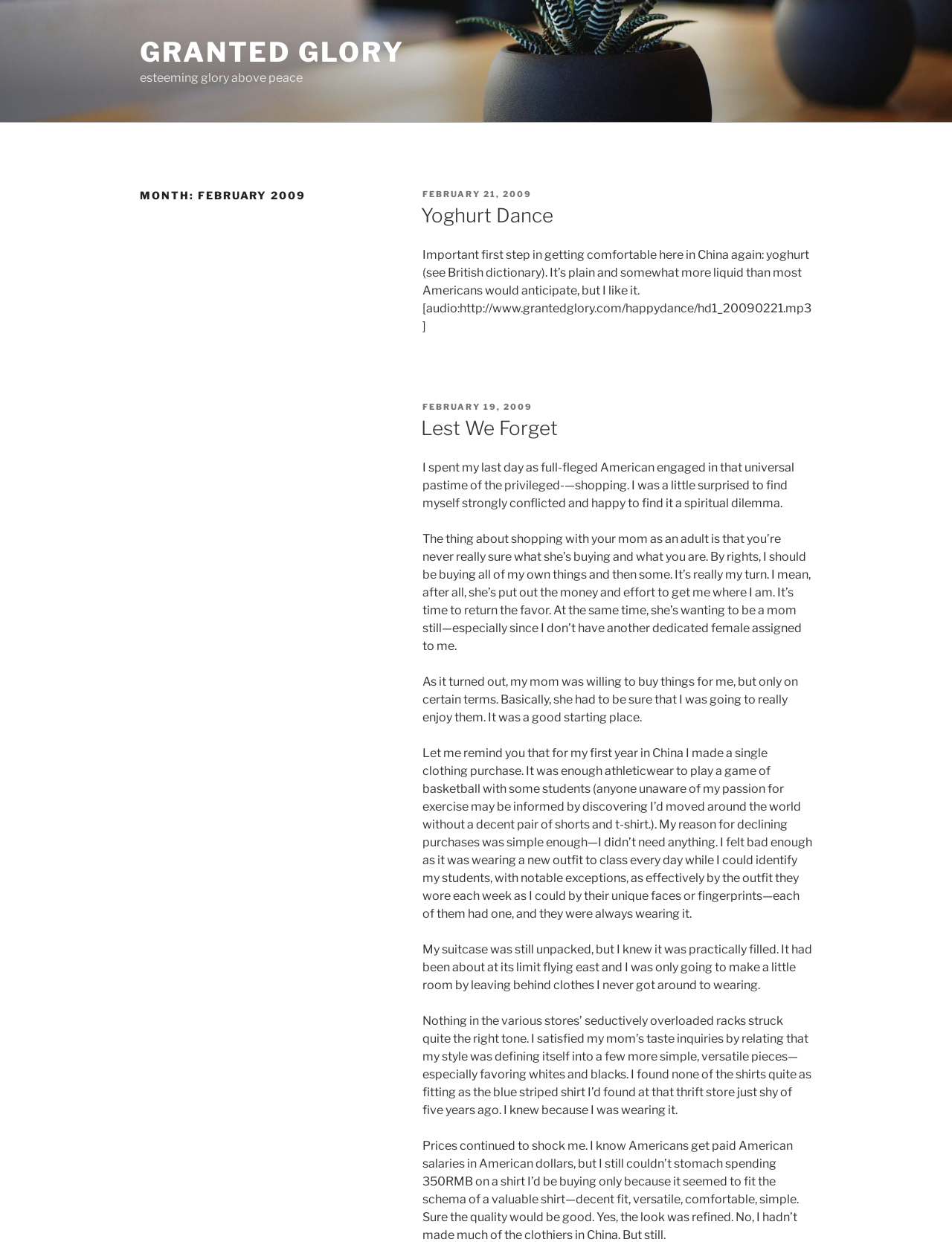From the given element description: "name="name" placeholder="Search ..."", find the bounding box for the UI element. Provide the coordinates as four float numbers between 0 and 1, in the order [left, top, right, bottom].

None